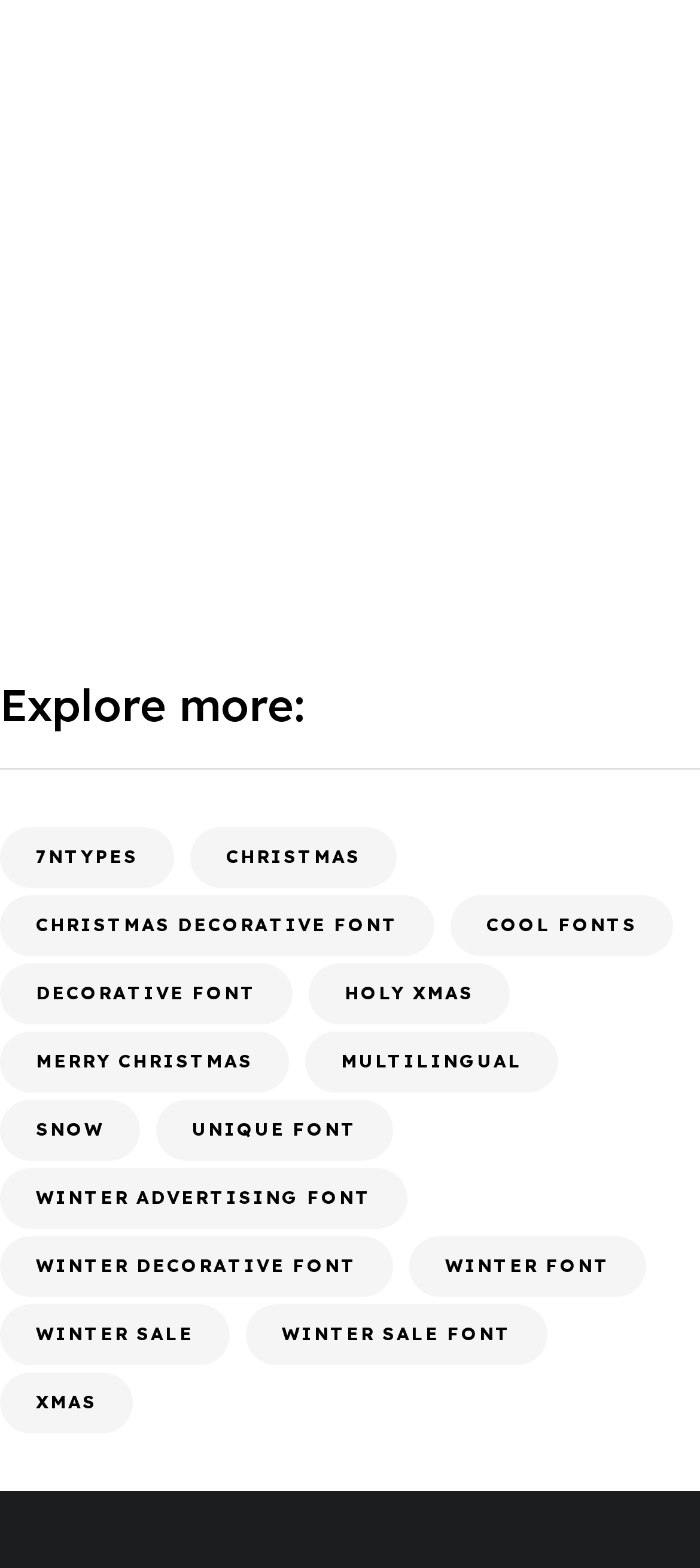What is the last font type listed under 'Explore more:'?
From the image, provide a succinct answer in one word or a short phrase.

XMAS